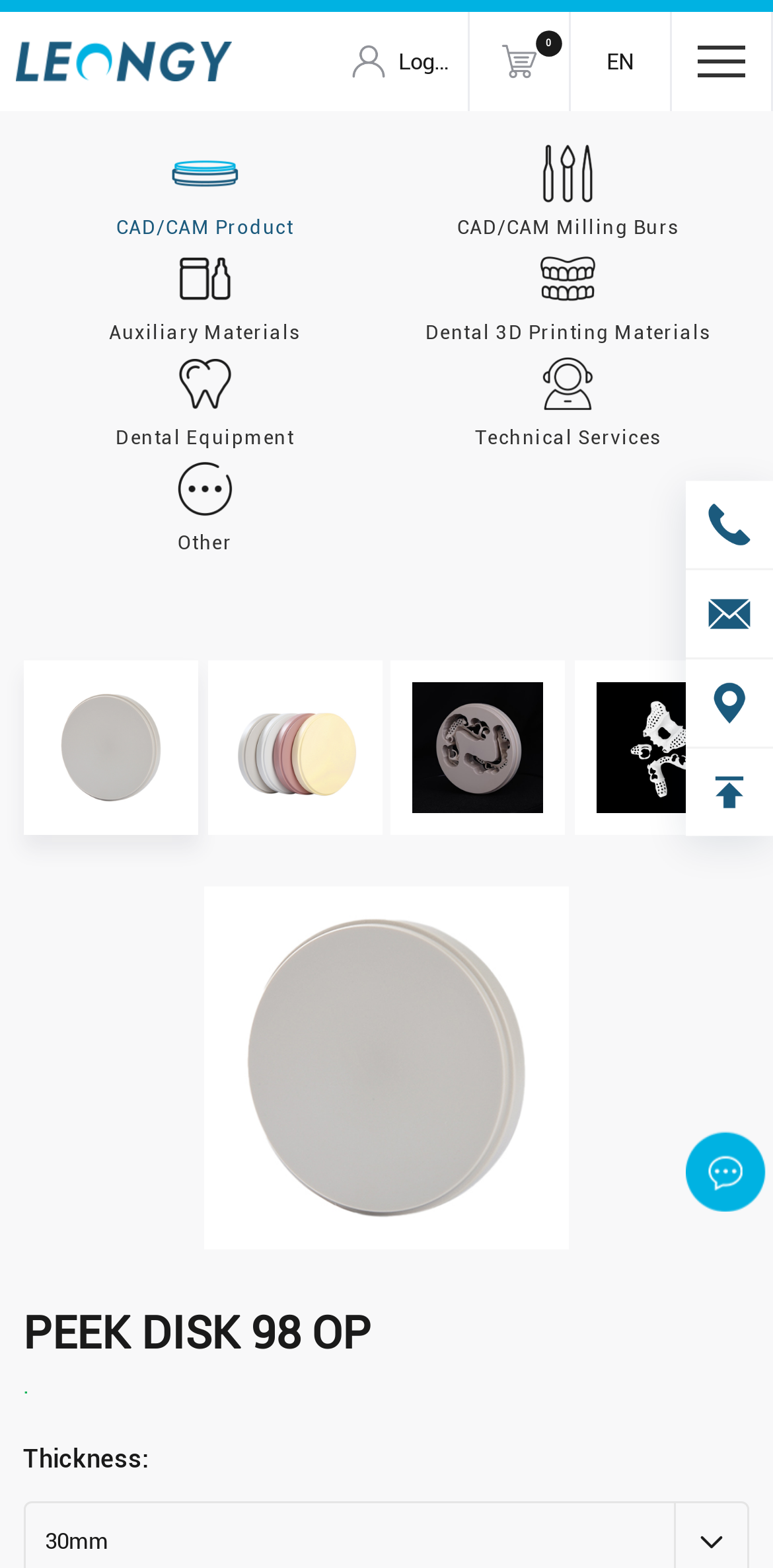Using details from the image, please answer the following question comprehensively:
How many images are there in the bottom section of the webpage?

The bottom section of the webpage contains a row of images, and by counting the images, we can determine that there are 5 images in total.